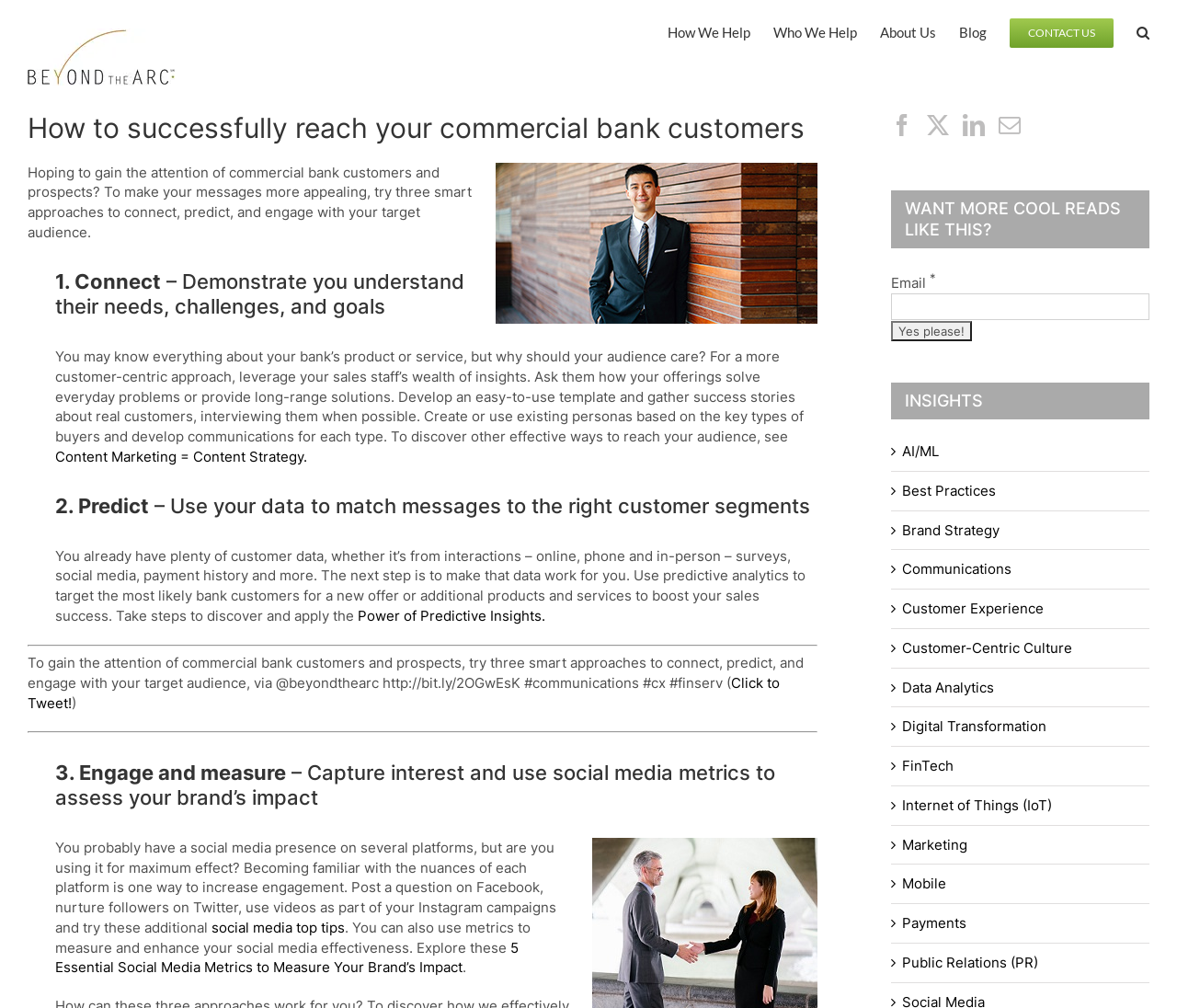What is the purpose of predictive analytics?
Provide a one-word or short-phrase answer based on the image.

Target the most likely bank customers